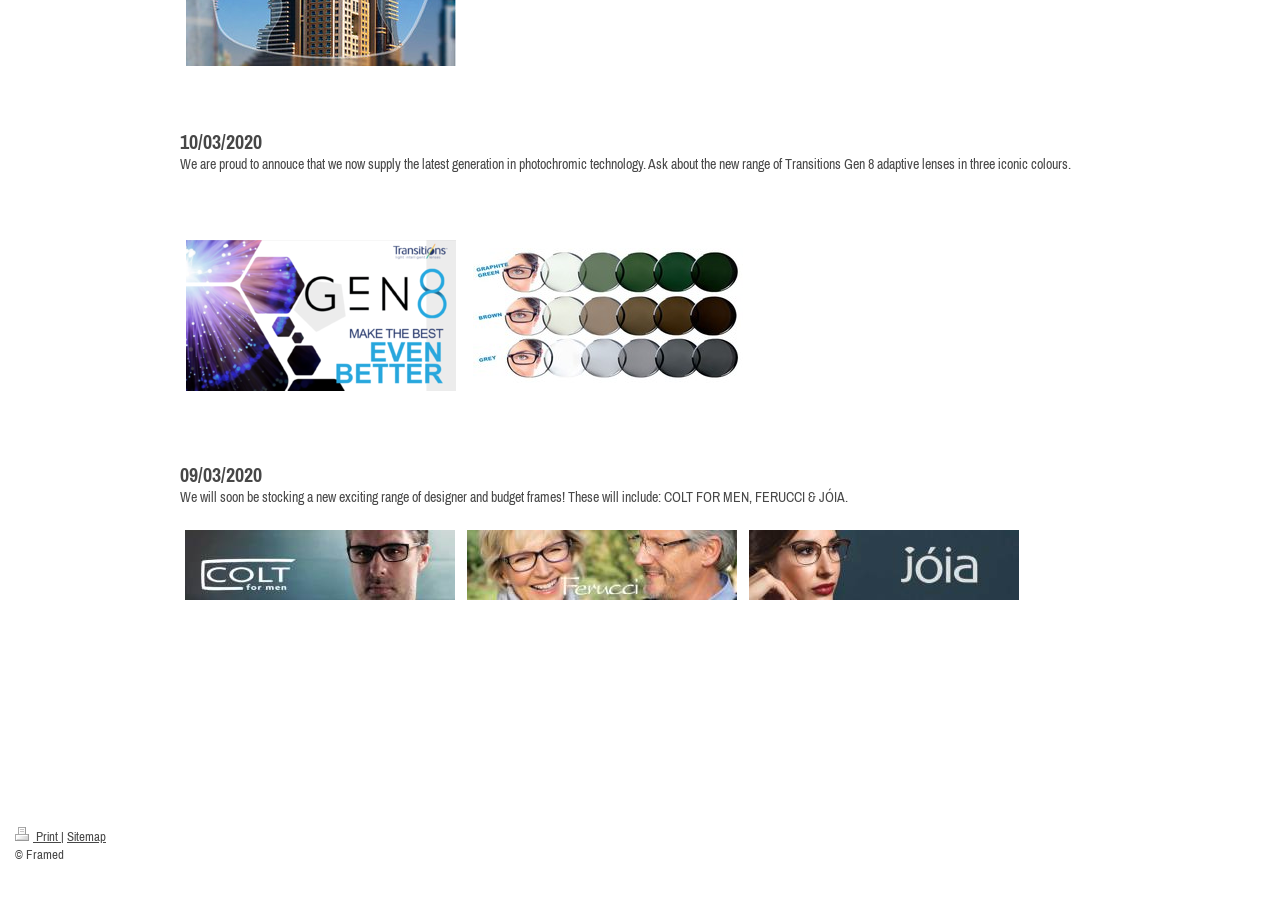Identify the bounding box for the UI element specified in this description: "Print". The coordinates must be four float numbers between 0 and 1, formatted as [left, top, right, bottom].

[0.012, 0.906, 0.048, 0.923]